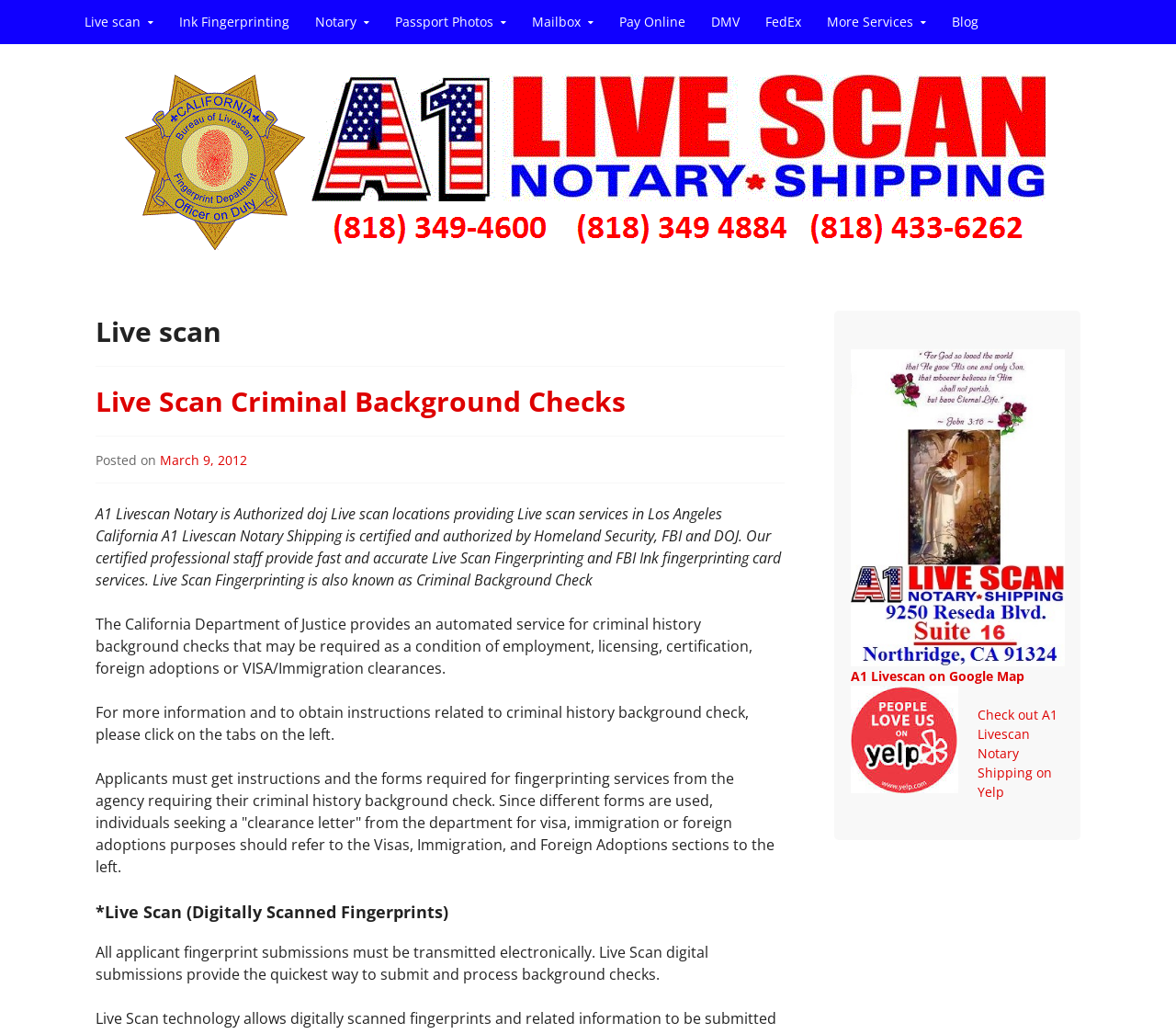What is the certification of A1 Livescan Notary Shipping?
Answer with a single word or phrase, using the screenshot for reference.

Homeland Security, FBI, and DOJ